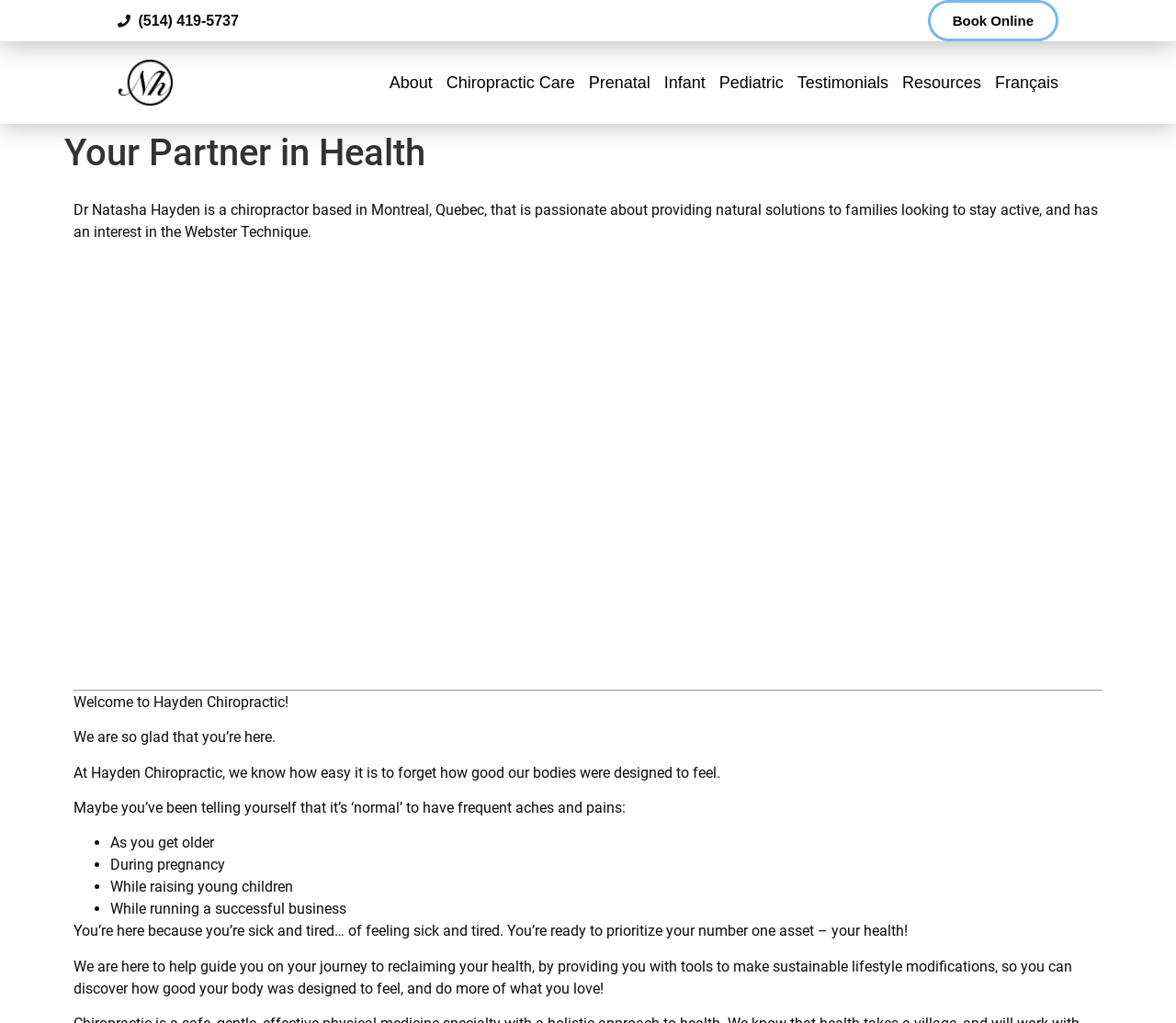What is the purpose of Hayden Chiropractic?
Provide an in-depth answer to the question, covering all aspects.

The purpose of Hayden Chiropractic can be found in the static text element with the bounding box coordinates [0.062, 0.936, 0.912, 0.975], which states that they are there to help guide patients on their journey to reclaiming their health by providing tools to make sustainable lifestyle modifications.